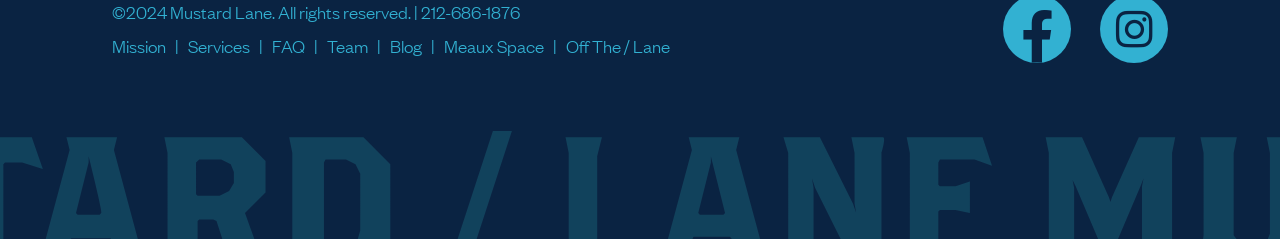Using the description: "Mission", identify the bounding box of the corresponding UI element in the screenshot.

[0.088, 0.14, 0.13, 0.237]